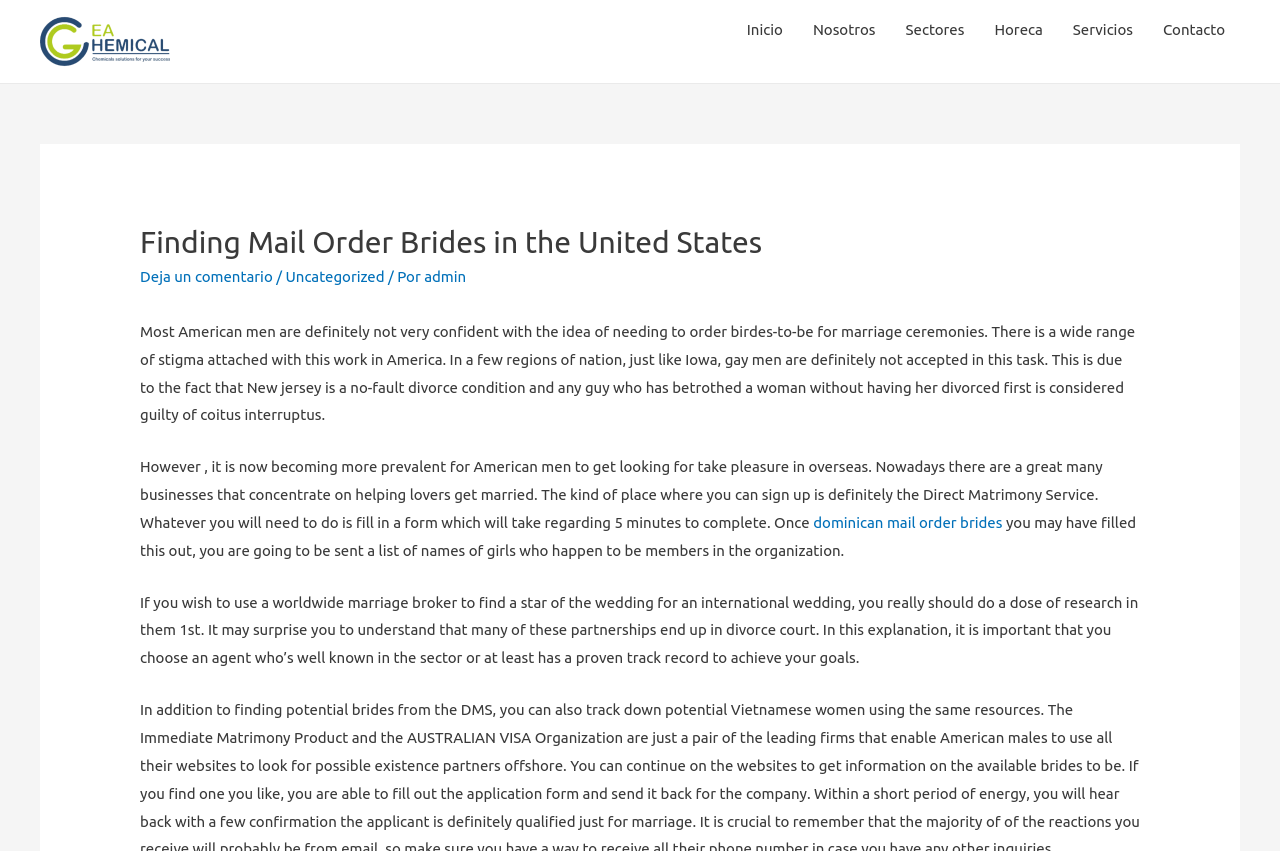What is the name of the service mentioned in the webpage?
Based on the image, answer the question in a detailed manner.

The webpage mentions that one can sign up for a service called Direct Matrimony Service, which helps couples get married, and after filling out a form, one will be sent a list of names of girls who are members of the organization.